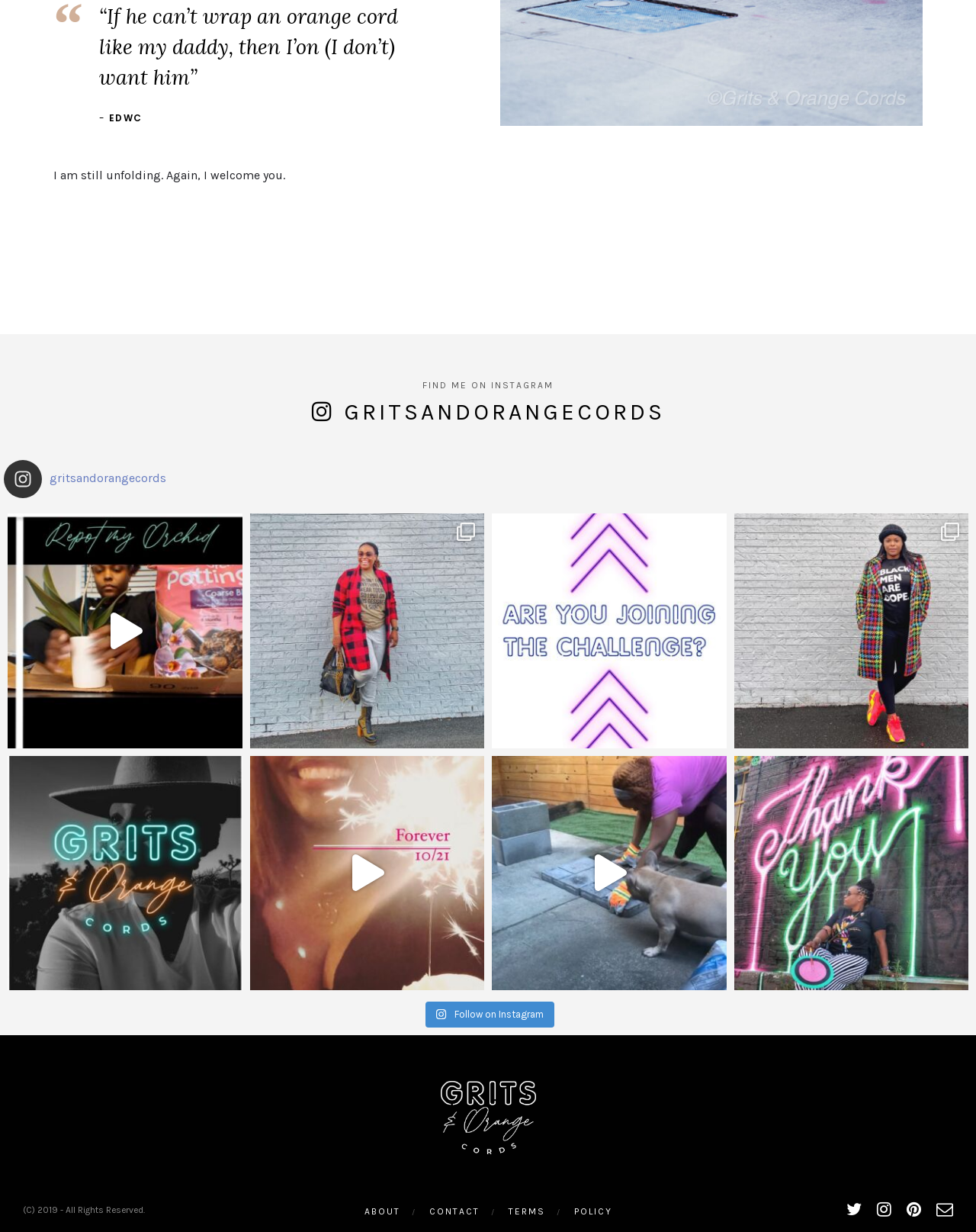Please determine the bounding box coordinates of the section I need to click to accomplish this instruction: "Follow on Instagram".

[0.436, 0.813, 0.568, 0.834]